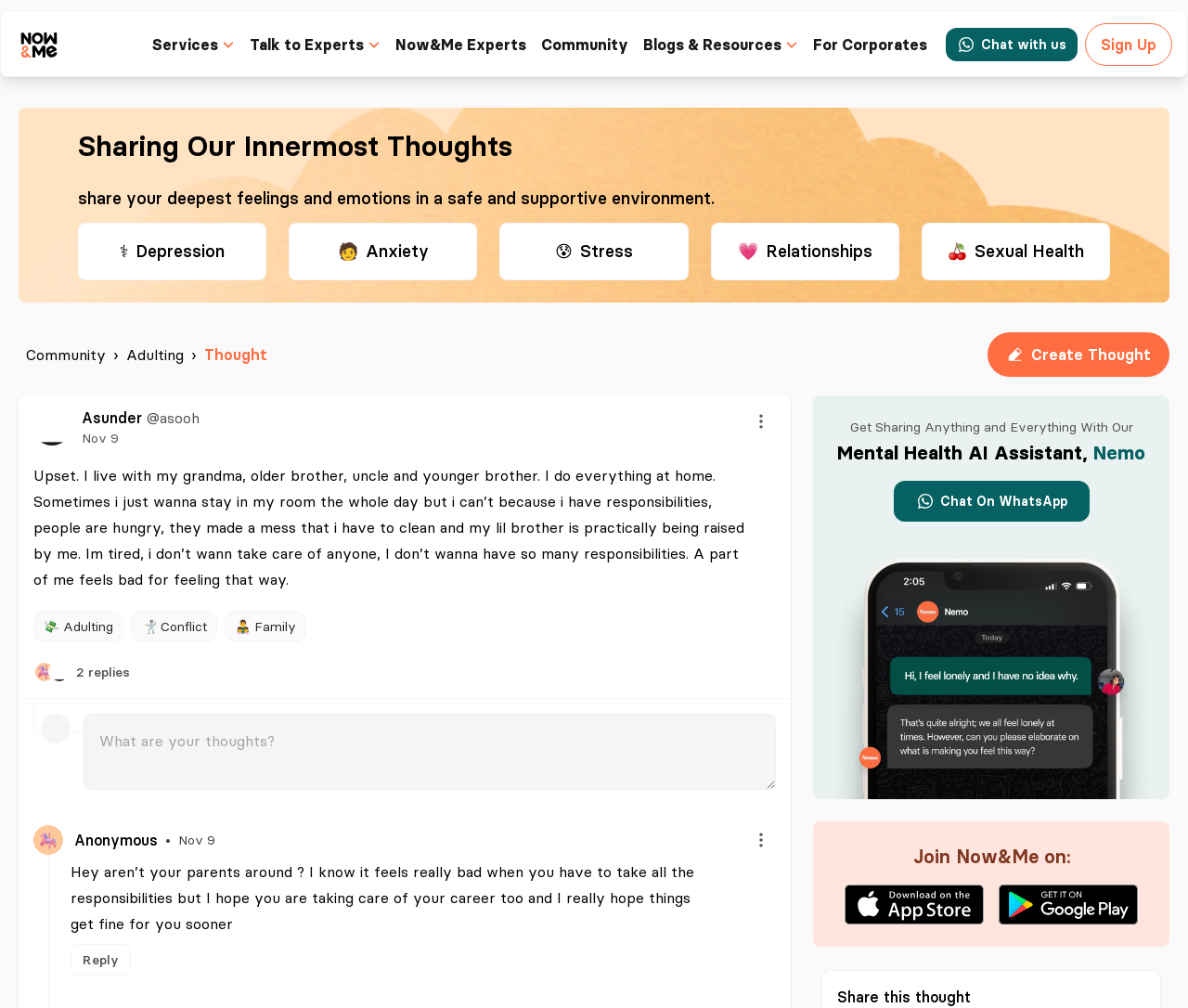Determine the main heading text of the webpage.

Sharing Our Innermost Thoughts